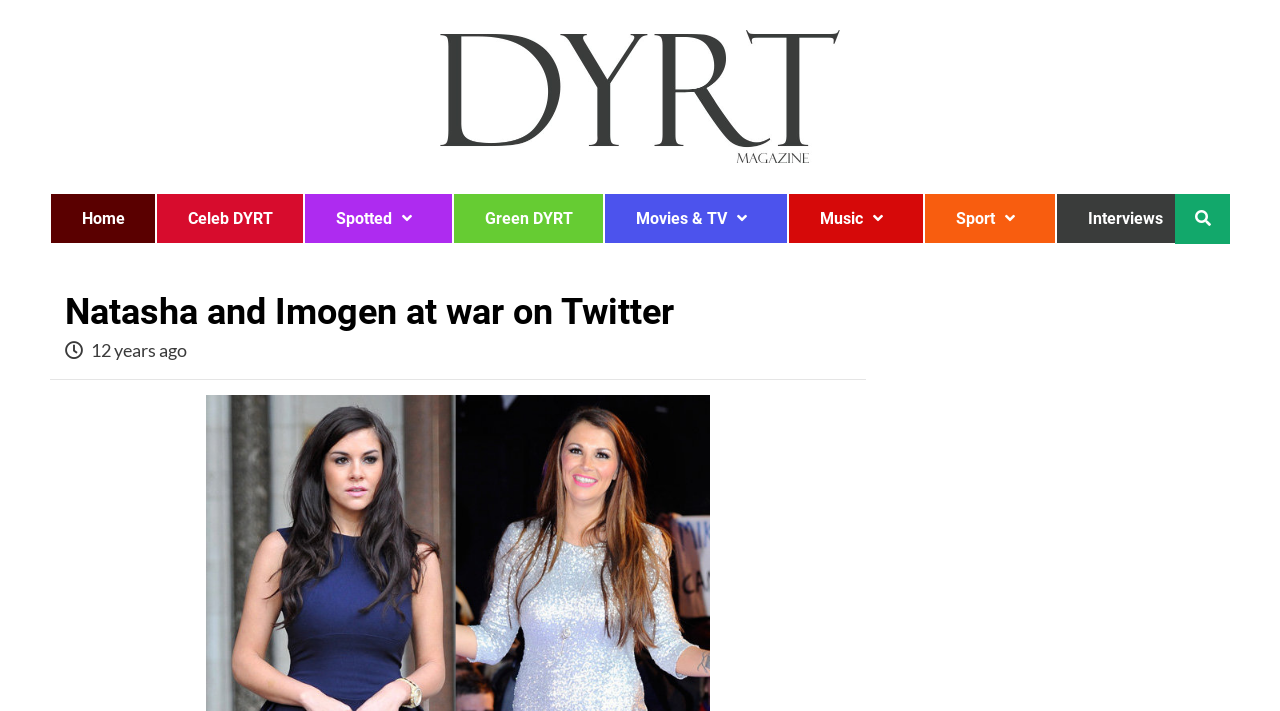Identify the bounding box coordinates necessary to click and complete the given instruction: "View 'Celeb DYRT' section".

[0.123, 0.272, 0.237, 0.341]